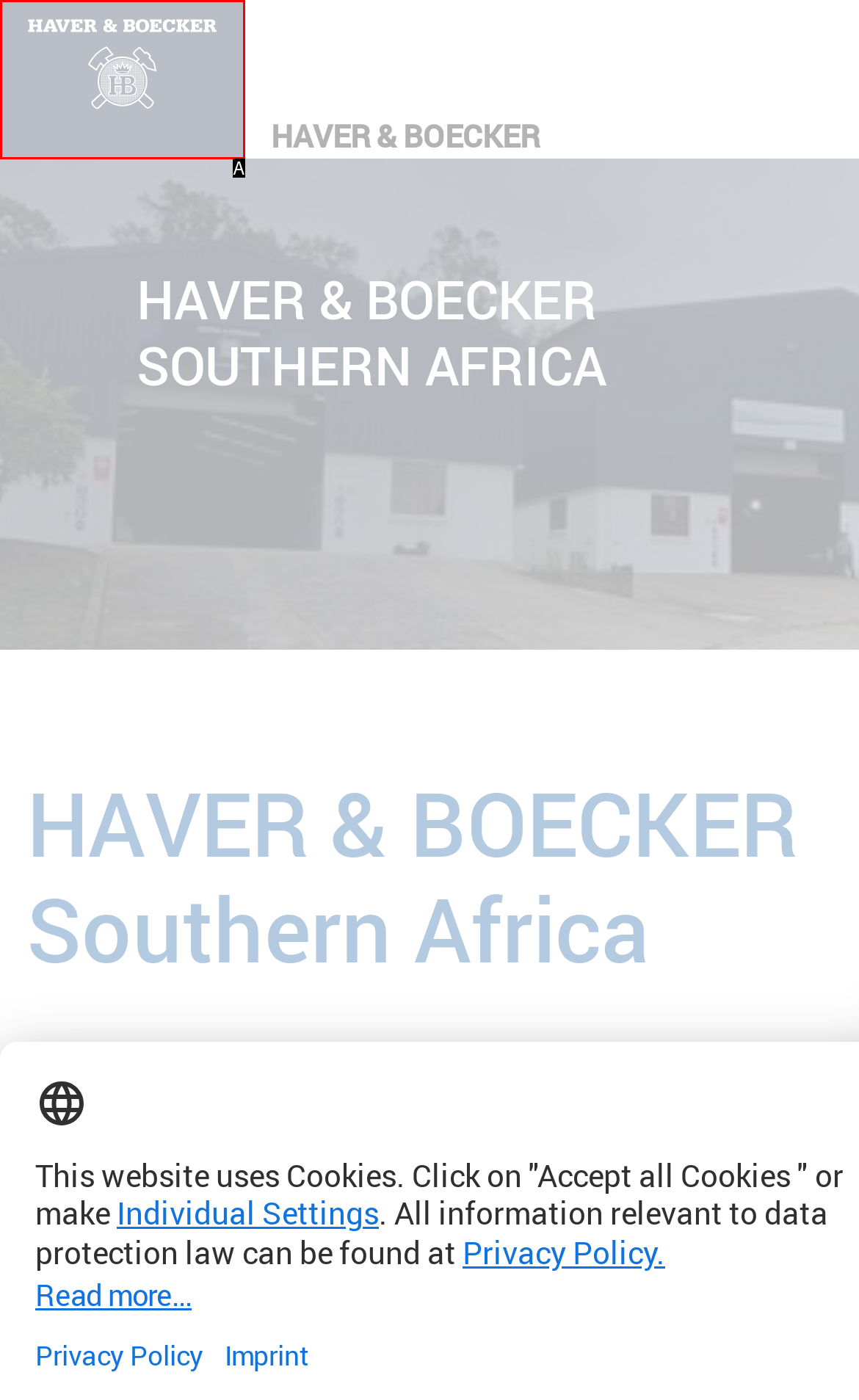Identify the HTML element that matches the description: title="Go to homepage". Provide the letter of the correct option from the choices.

A